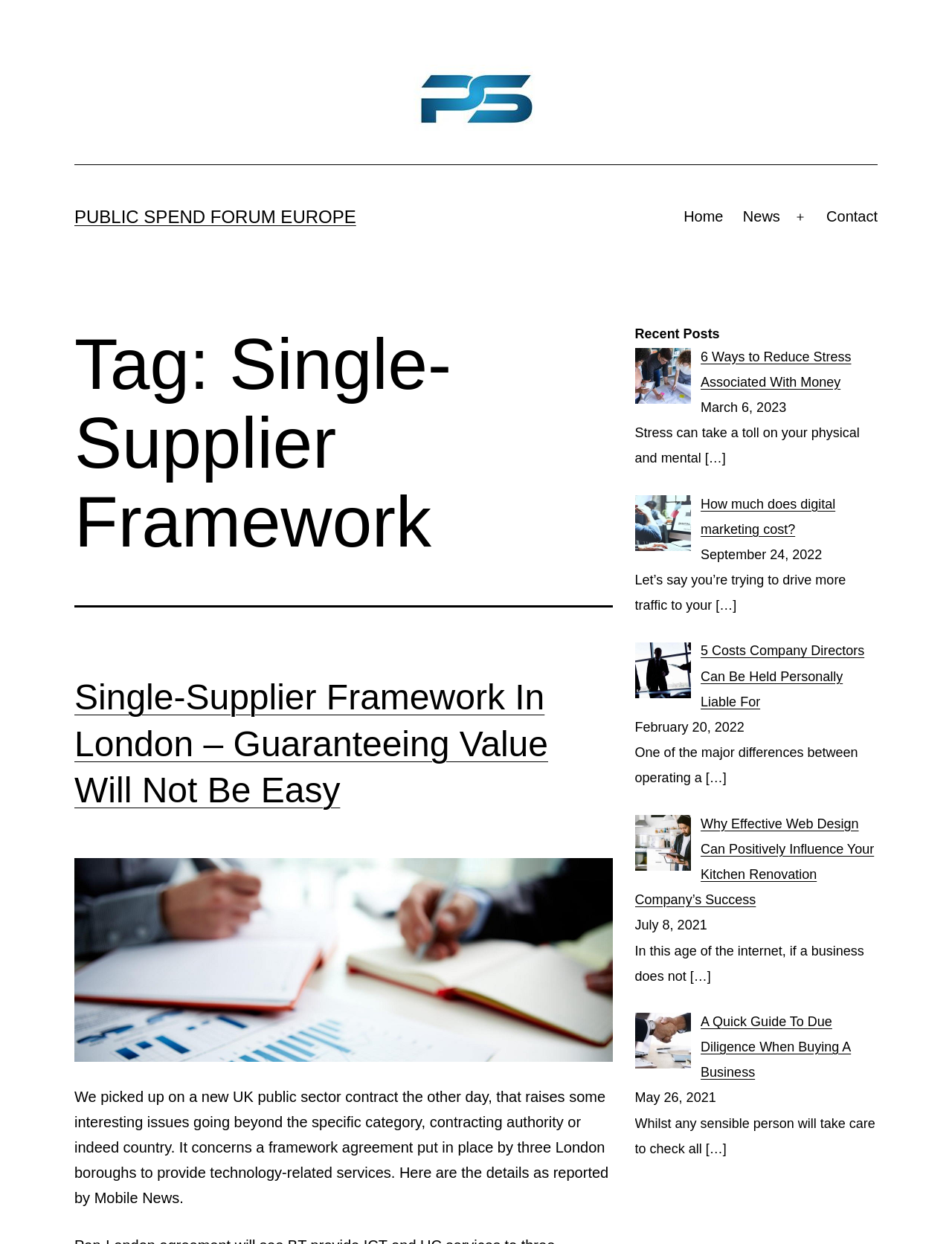Please identify the bounding box coordinates of the element's region that needs to be clicked to fulfill the following instruction: "Read the article about Single-Supplier Framework In London". The bounding box coordinates should consist of four float numbers between 0 and 1, i.e., [left, top, right, bottom].

[0.078, 0.545, 0.576, 0.651]